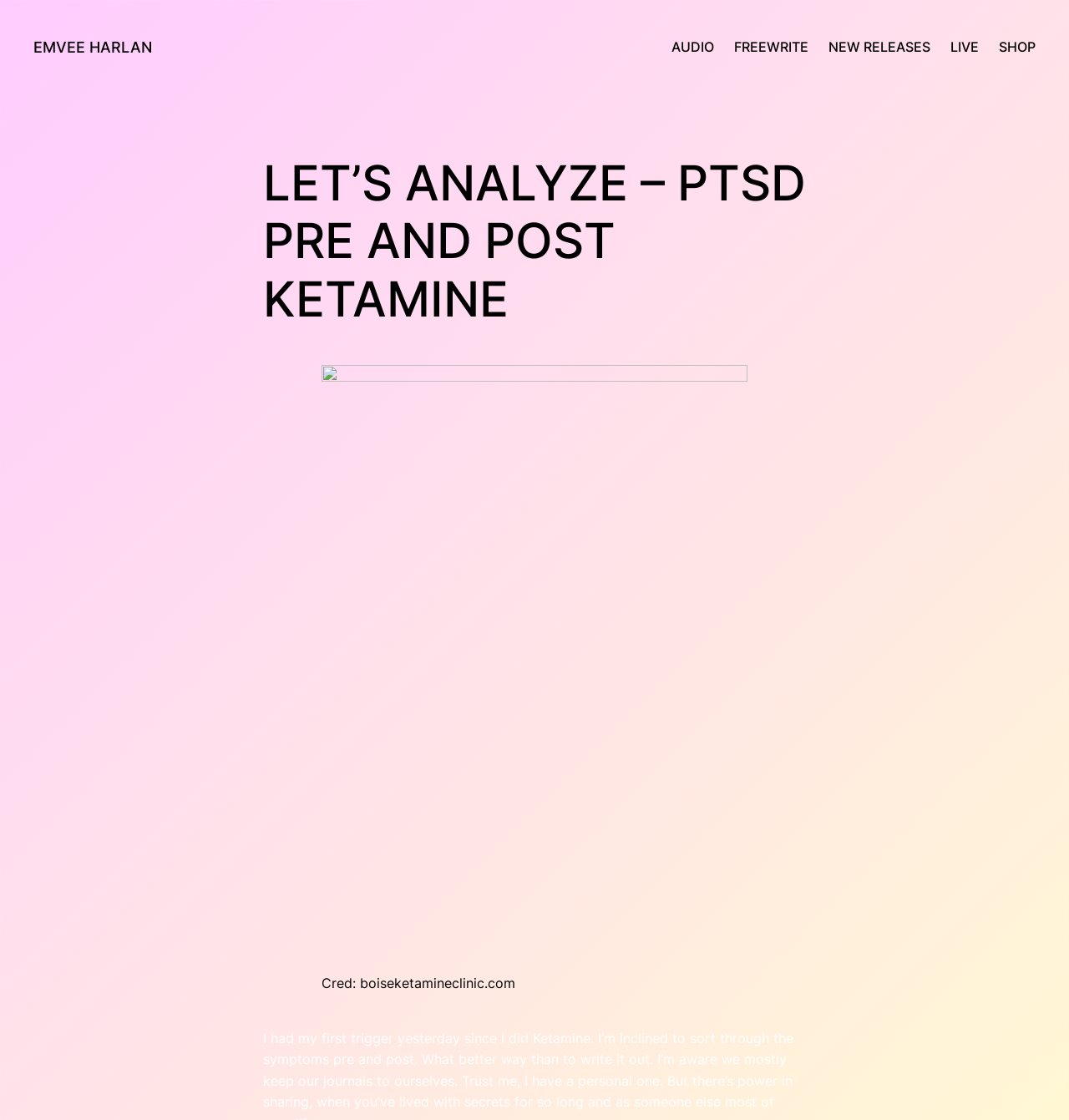What is the purpose of the webpage?
Refer to the image and provide a thorough answer to the question.

Based on the heading element 'LET’S ANALYZE – PTSD PRE AND POST KETAMINE', I concluded that the purpose of the webpage is to analyze or discuss something related to PTSD and Ketamine.